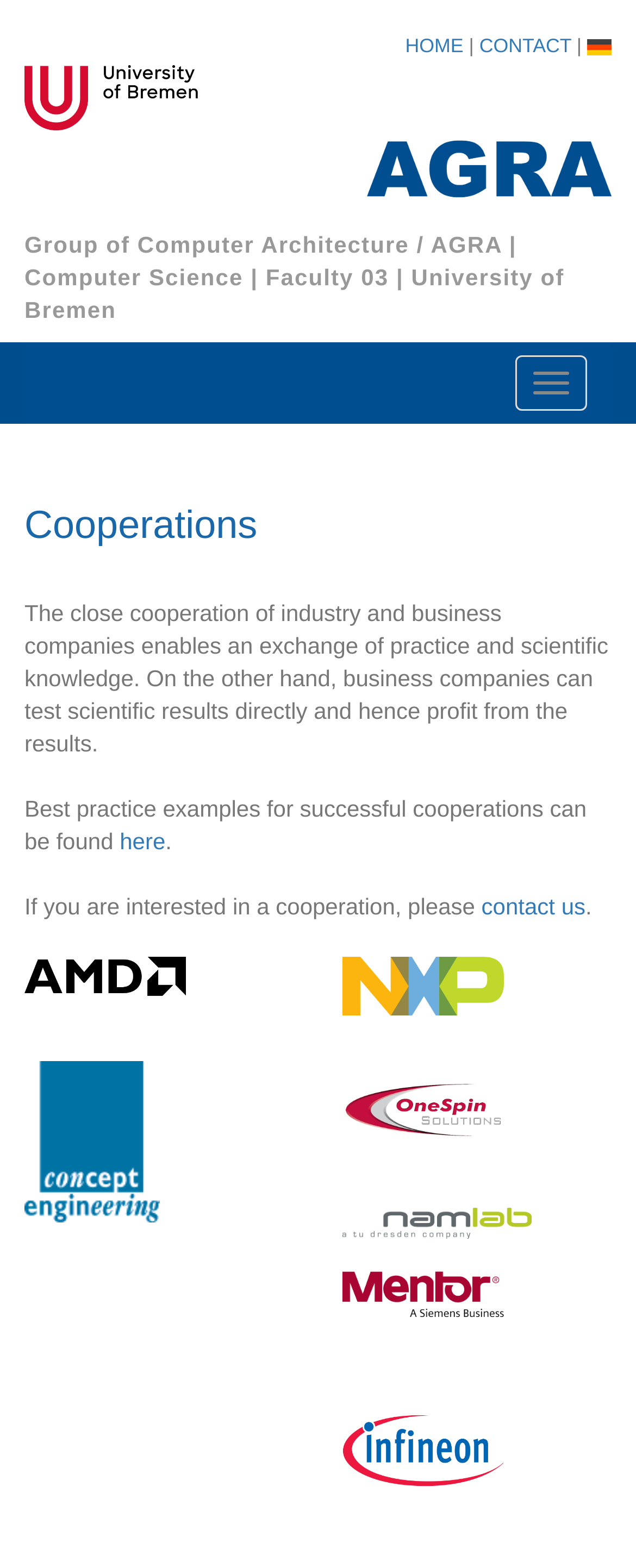Using the description "Plain Language", locate and provide the bounding box of the UI element.

None